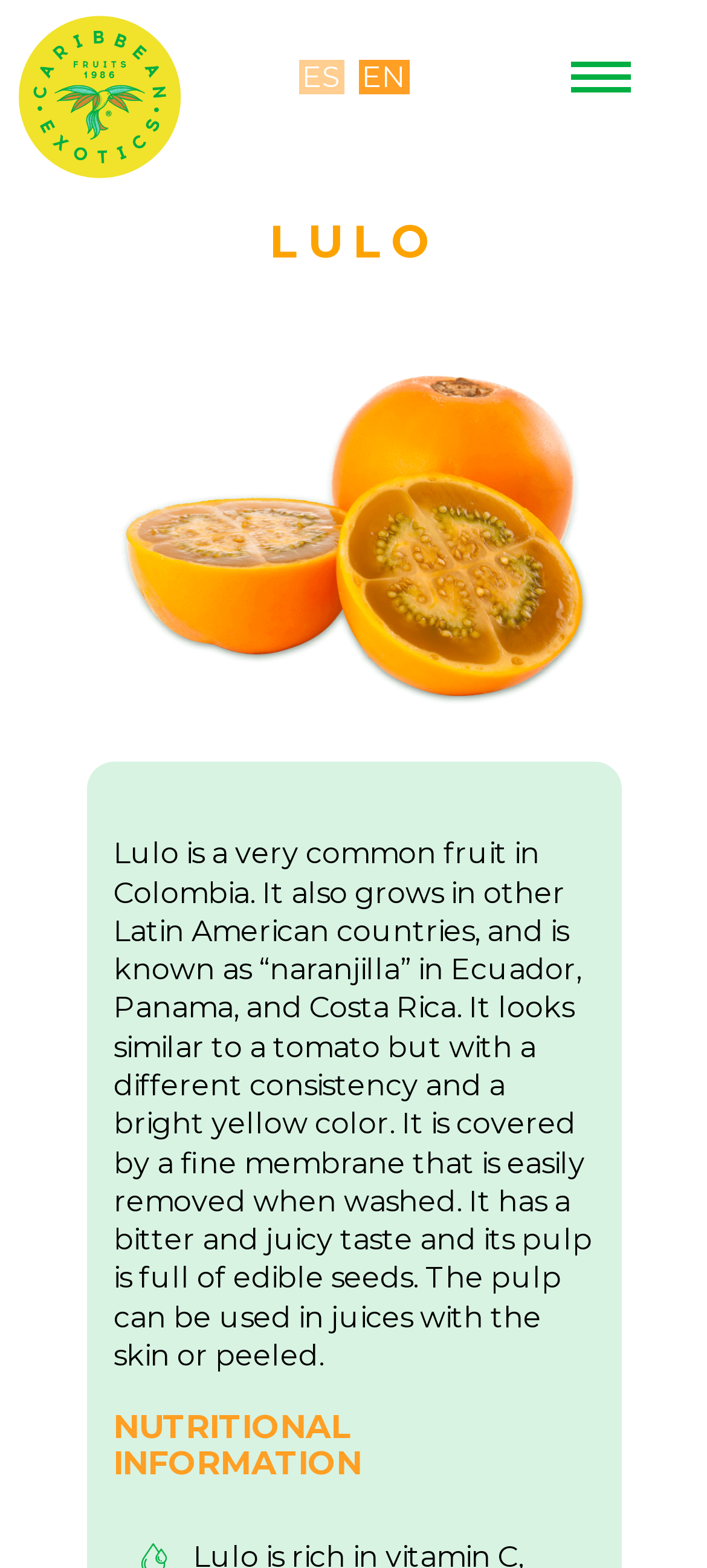Create a detailed description of the webpage's content and layout.

The webpage is about Lulo, a type of Caribbean exotic fruit. At the top left corner, there is a logo that says "Caribbean Exotics" with an accompanying image. Below the logo, there are two language options, "ES" and "EN", placed side by side. 

On the right side of the page, there is a button with no text. 

The main content of the page is divided into two sections. The first section has a large heading "LULO" in the middle, accompanied by an image of the fruit below it. The image takes up most of the width of the page.

The second section is a block of text that describes the Lulo fruit, its appearance, taste, and uses. It is placed below the image and spans most of the width of the page. 

Further down, there is a heading "NUTRITIONAL INFORMATION", but the actual information is not provided in the given accessibility tree.